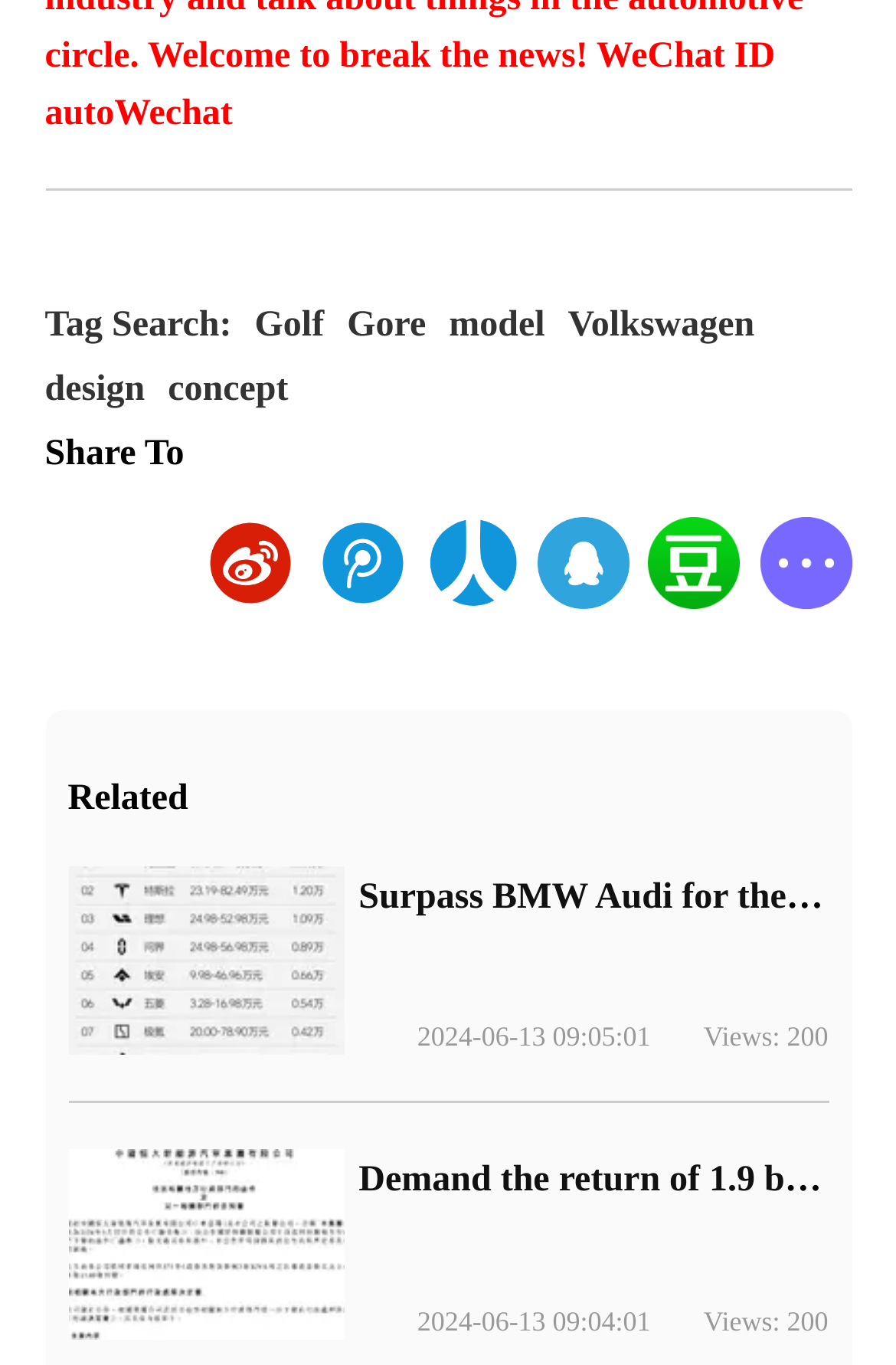Could you find the bounding box coordinates of the clickable area to complete this instruction: "Go to Home"?

None